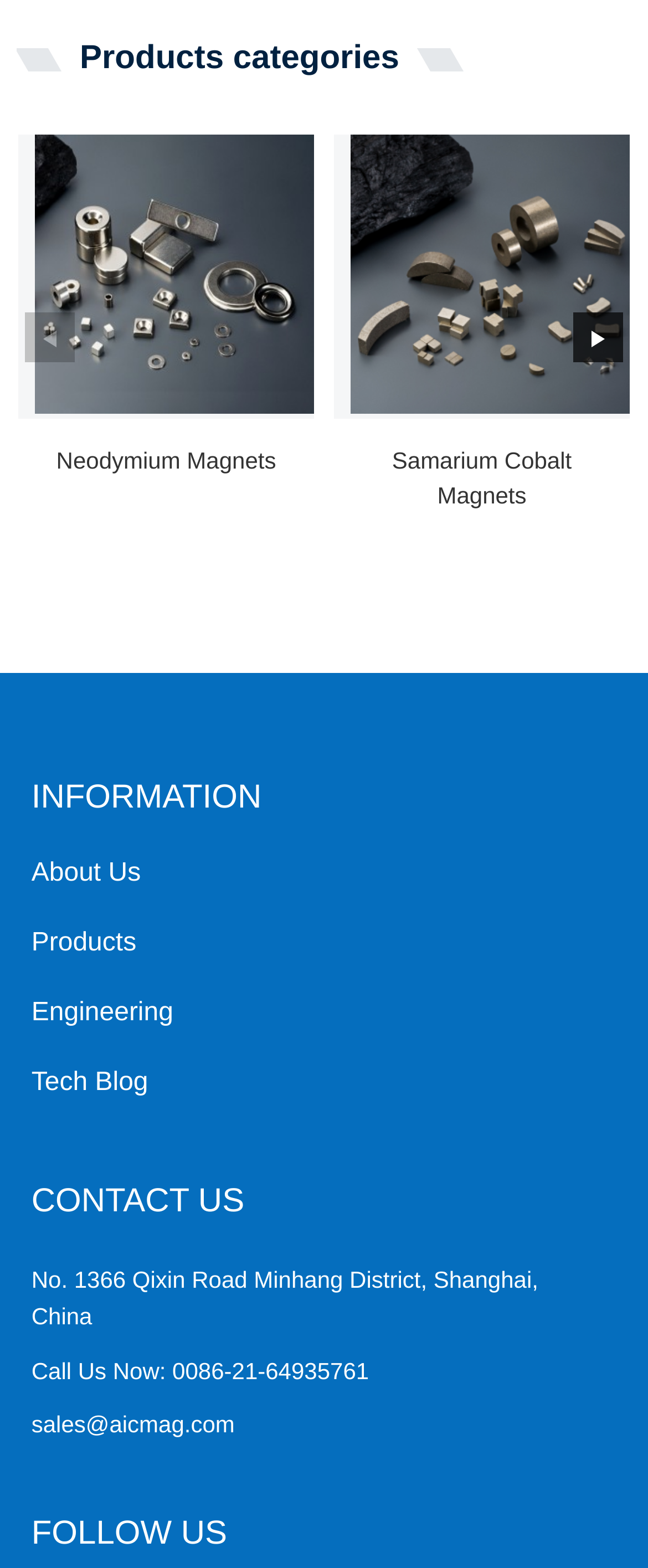Respond with a single word or phrase:
How many links are there in the INFORMATION section?

4